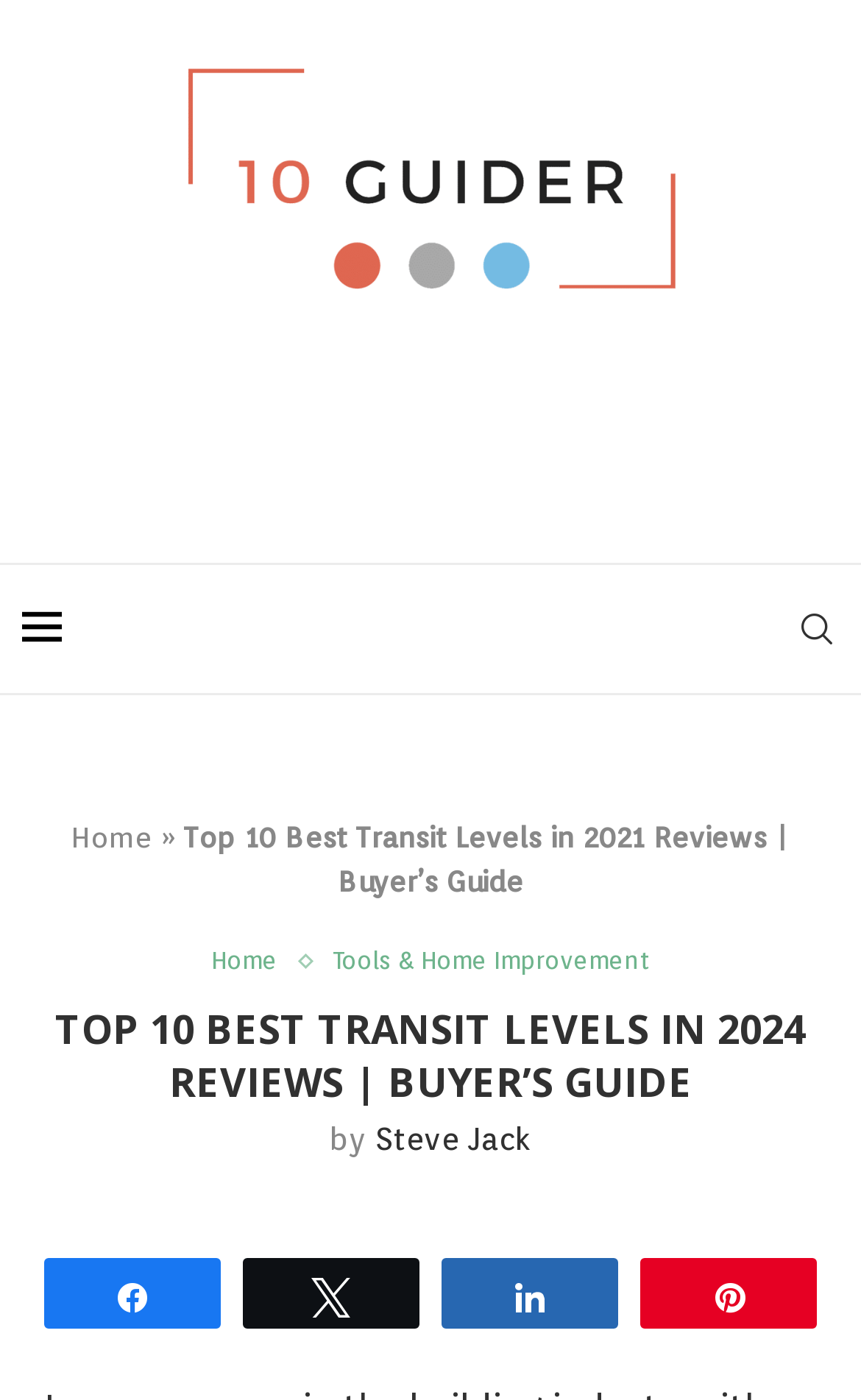Construct a comprehensive caption that outlines the webpage's structure and content.

This webpage is a review guide for transit levels, specifically showcasing the top 10 best transit levels in 2021. At the top, there is a logo or icon of "10 Guider" with a link to it. Below the logo, there is a table layout that spans almost the entire width of the page. On the left side of the table, there is a small image, and on the right side, there is a "Search" link.

On the top-left corner, there is a navigation menu with links to "Home" and a separator symbol "»". Next to the navigation menu, there is a title that reads "Top 10 Best Transit Levels in 2021 Reviews | Buyer’s Guide". Below the title, there are two more links to "Home" and "Tools & Home Improvement".

The main content of the page starts with a heading that reads "TOP 10 BEST TRANSIT LEVELS IN 2024 REVIEWS | BUYER’S GUIDE". Below the heading, there is a byline that reads "by Steve Jack". At the very bottom of the page, there are four social media sharing links: "k Share", "N Tweet", "s Share", and "A Pin".